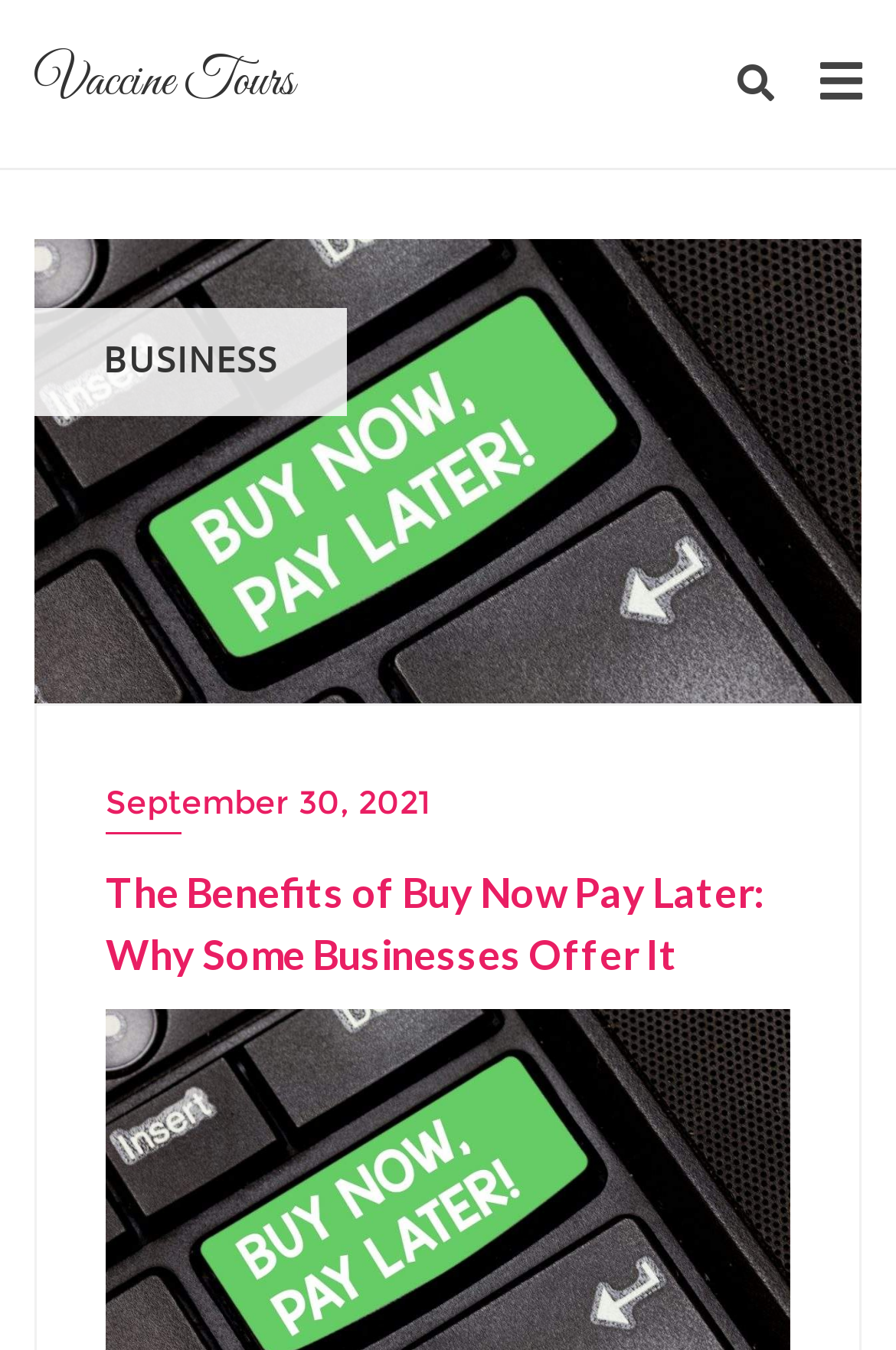Identify the bounding box coordinates for the UI element described as: "Vaccine Tours".

[0.038, 0.0, 0.331, 0.123]